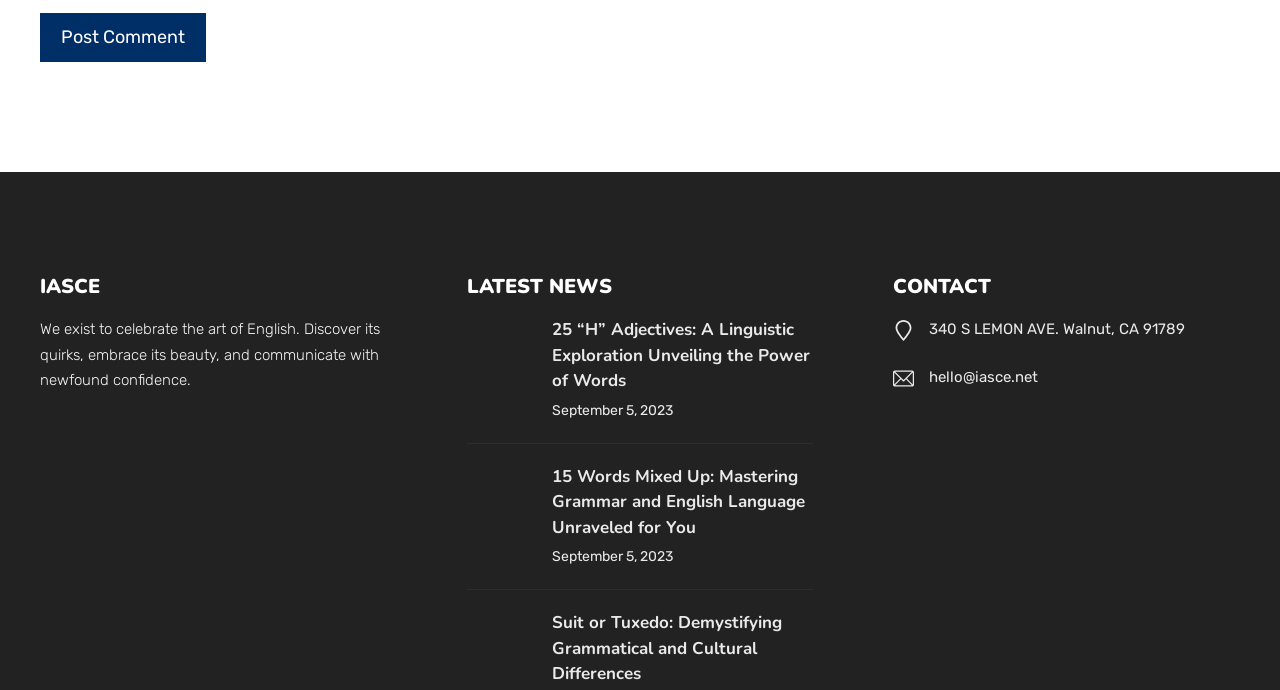Please give a succinct answer to the question in one word or phrase:
What is the address of the organization?

340 S LEMON AVE. Walnut, CA 91789